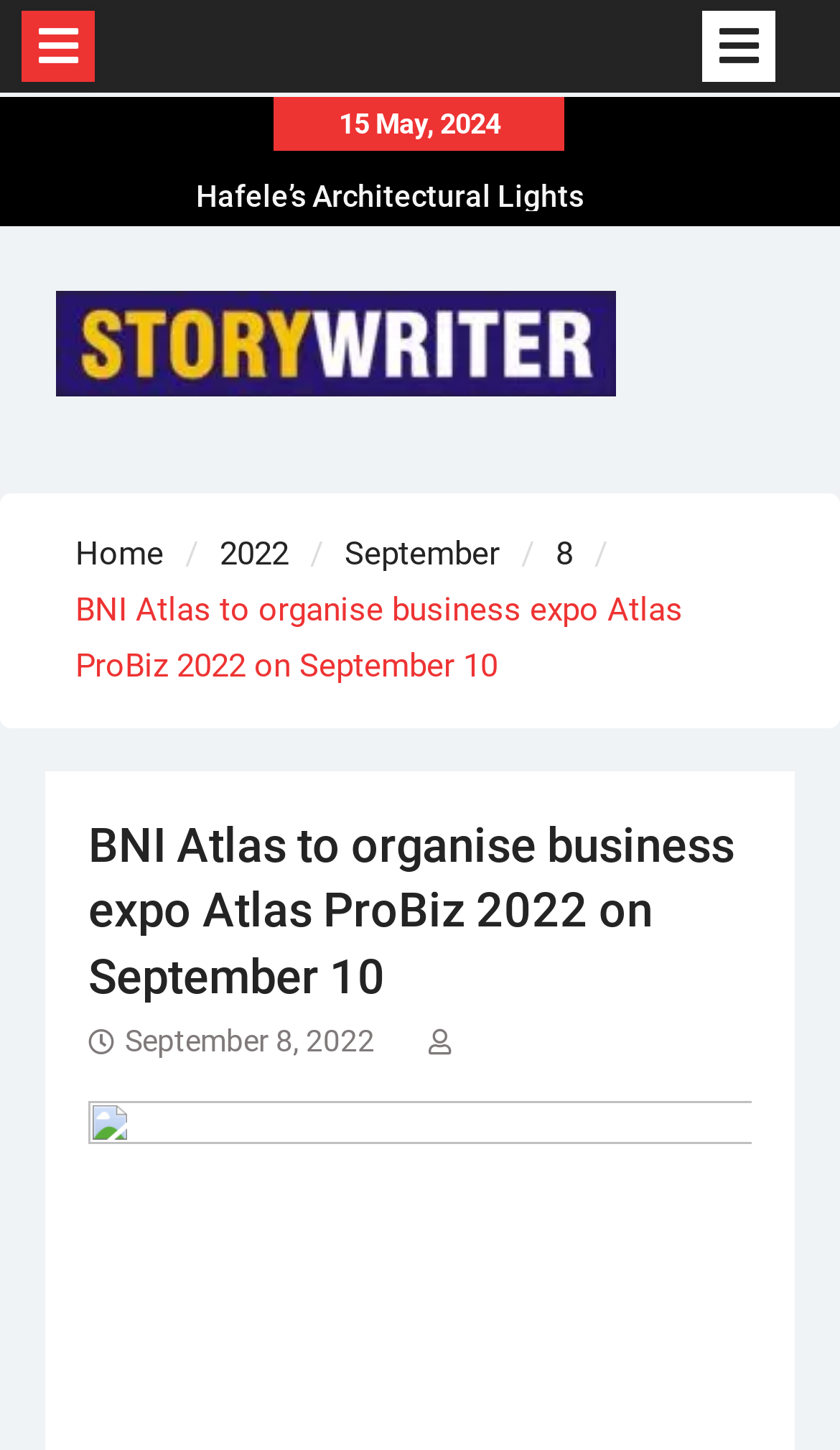Please answer the following question using a single word or phrase: 
What is the time of the business expo?

Not specified